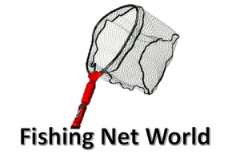Based on the image, please elaborate on the answer to the following question:
What is the color of the handle in the logo?

The logo displays a vibrant red handle, which is a prominent feature of the illustration. The red color stands out and grabs my attention, making it easy to identify the handle's color.